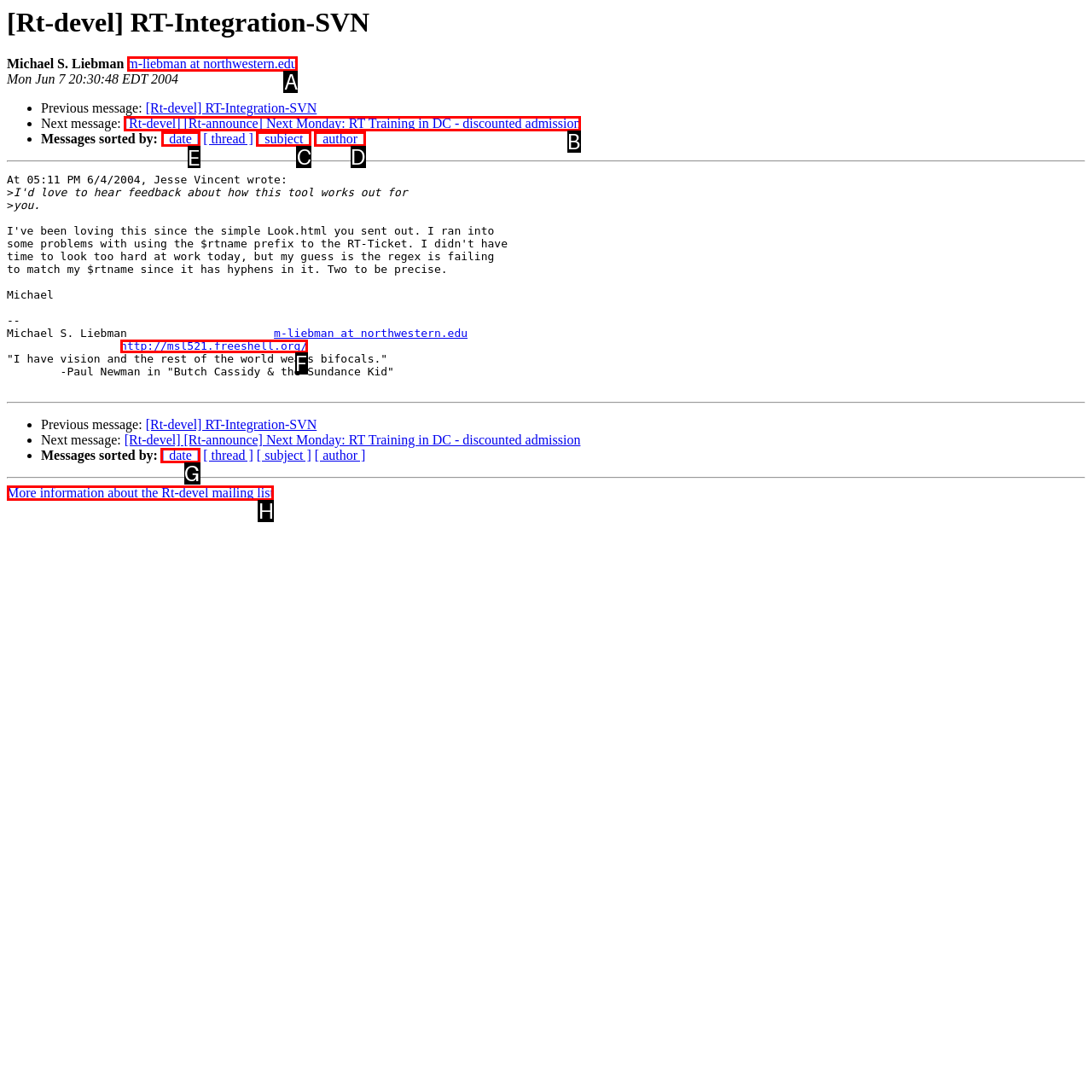Which lettered option should I select to achieve the task: Sort messages by date according to the highlighted elements in the screenshot?

E